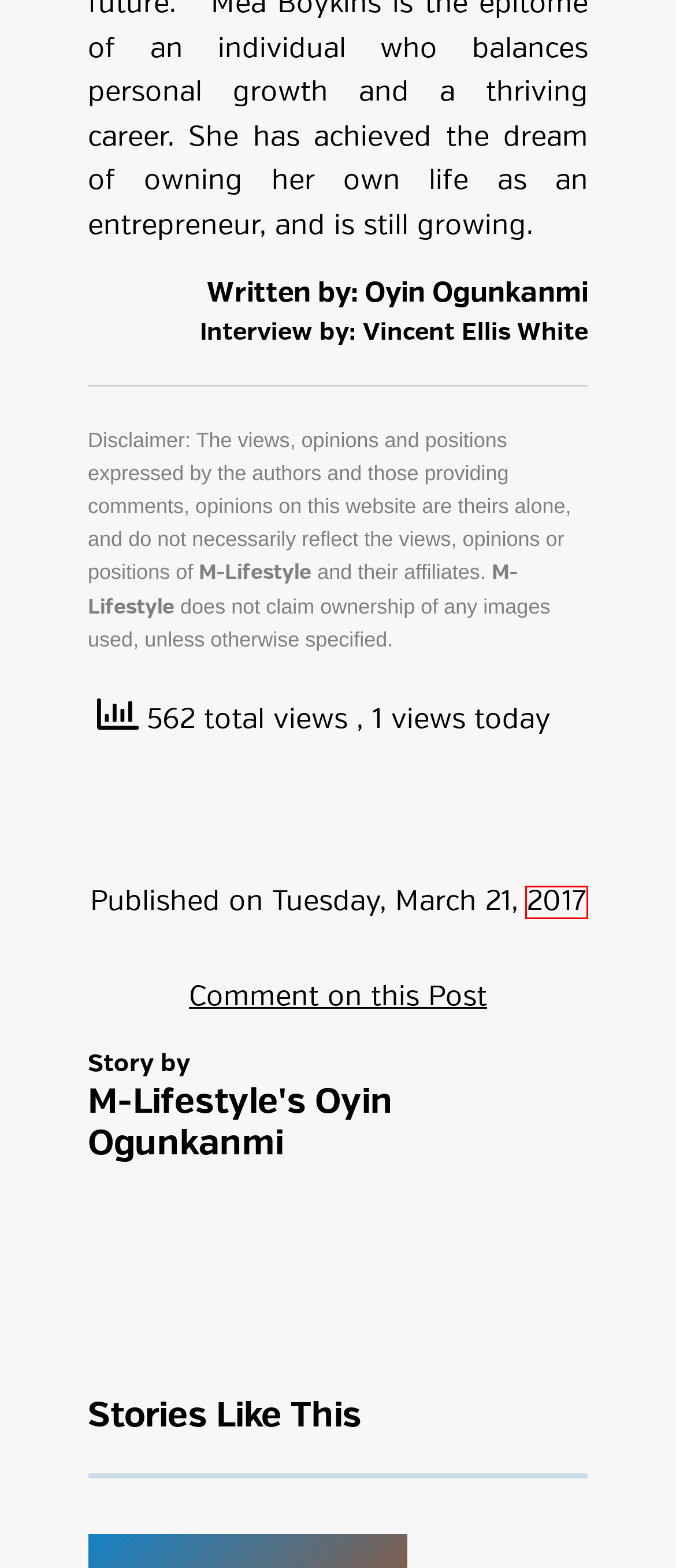Look at the screenshot of a webpage that includes a red bounding box around a UI element. Select the most appropriate webpage description that matches the page seen after clicking the highlighted element. Here are the candidates:
A. 5 Facts about the LGBT of Color You Didn’t Know | M-Lifestyle Magazine
B. 2017 | M-Lifestyle Magazine
C. Enslaved to Student Loans | M-Lifestyle Magazine
D. OPINION: Time to end the divide between Africans and African-Americans | M-Lifestyle Magazine
E. One World, One Humanity | Manyang Reath Kher | M-Lifestyle Magazine
F. March, 2017 | M-Lifestyle Magazine
G. Oyin Ogunkanmi | M-Lifestyle Magazine
H. March 21, 2017 | M-Lifestyle Magazine

B